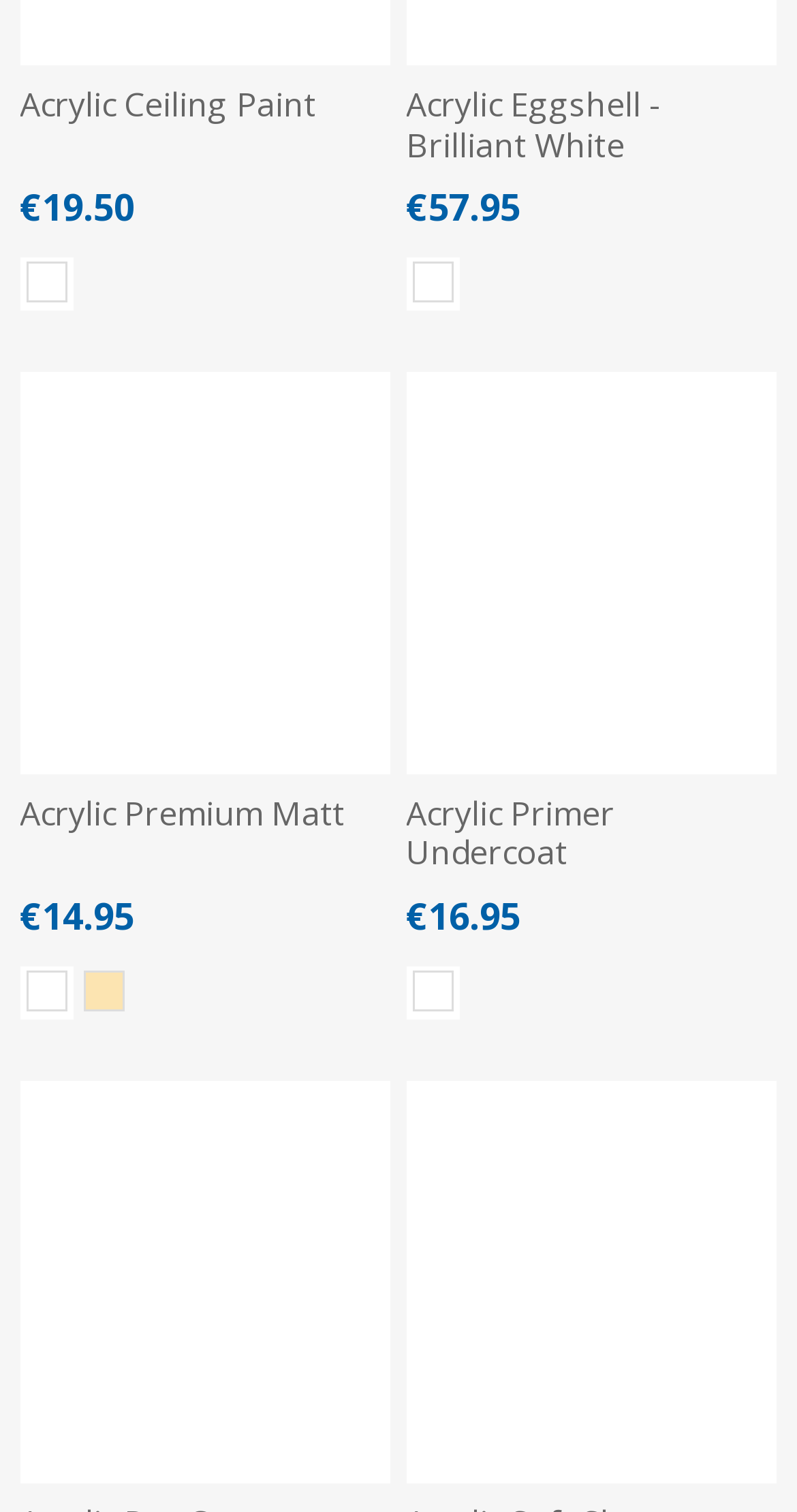Provide a thorough and detailed response to the question by examining the image: 
How many colors are available for Acrylic Premium Matt?

There are two colors available for Acrylic Premium Matt, which are Brilliant White and Magnolia, as indicated by the radio buttons.